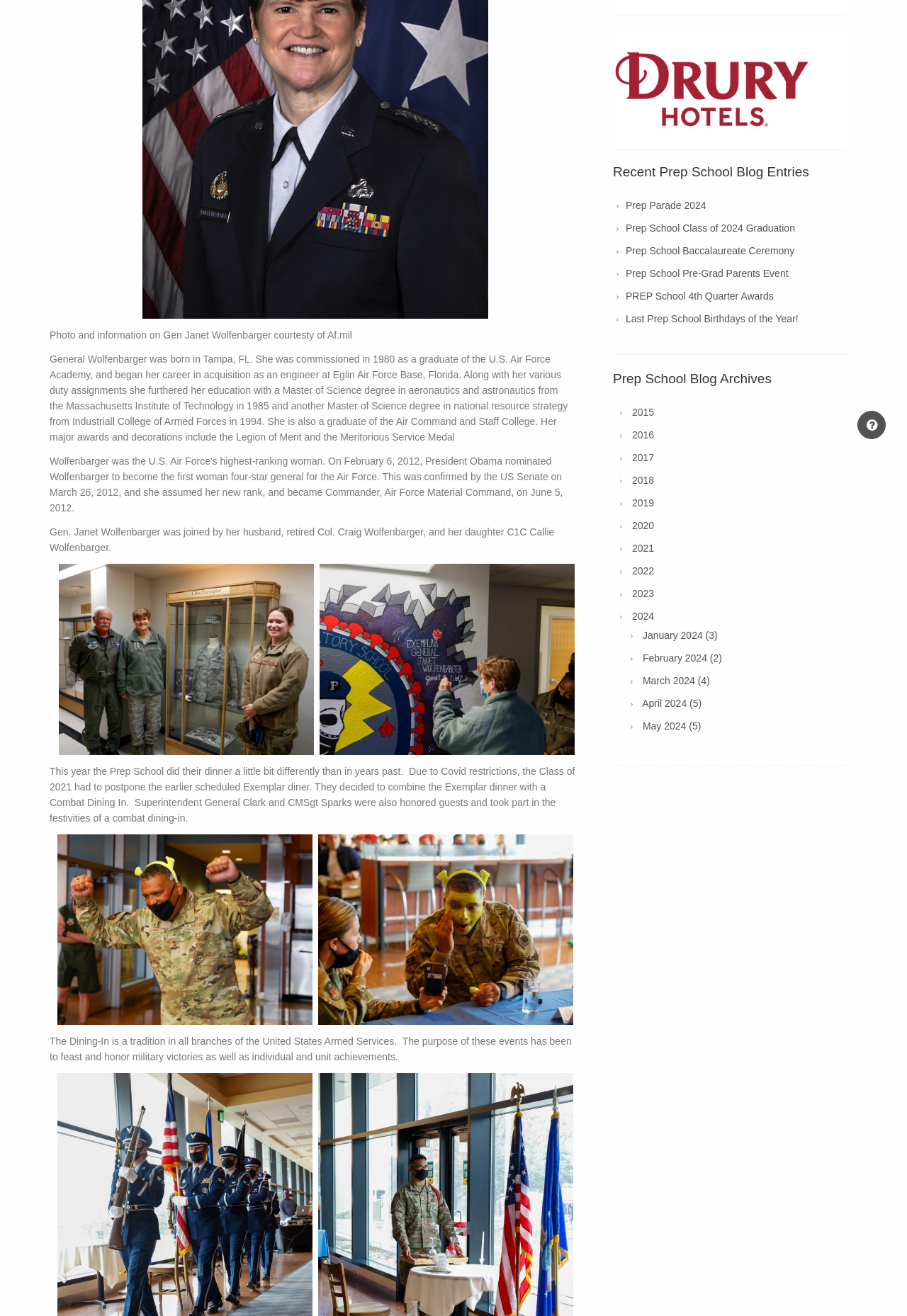Calculate the bounding box coordinates for the UI element based on the following description: "February 2024 (2)". Ensure the coordinates are four float numbers between 0 and 1, i.e., [left, top, right, bottom].

[0.709, 0.496, 0.796, 0.504]